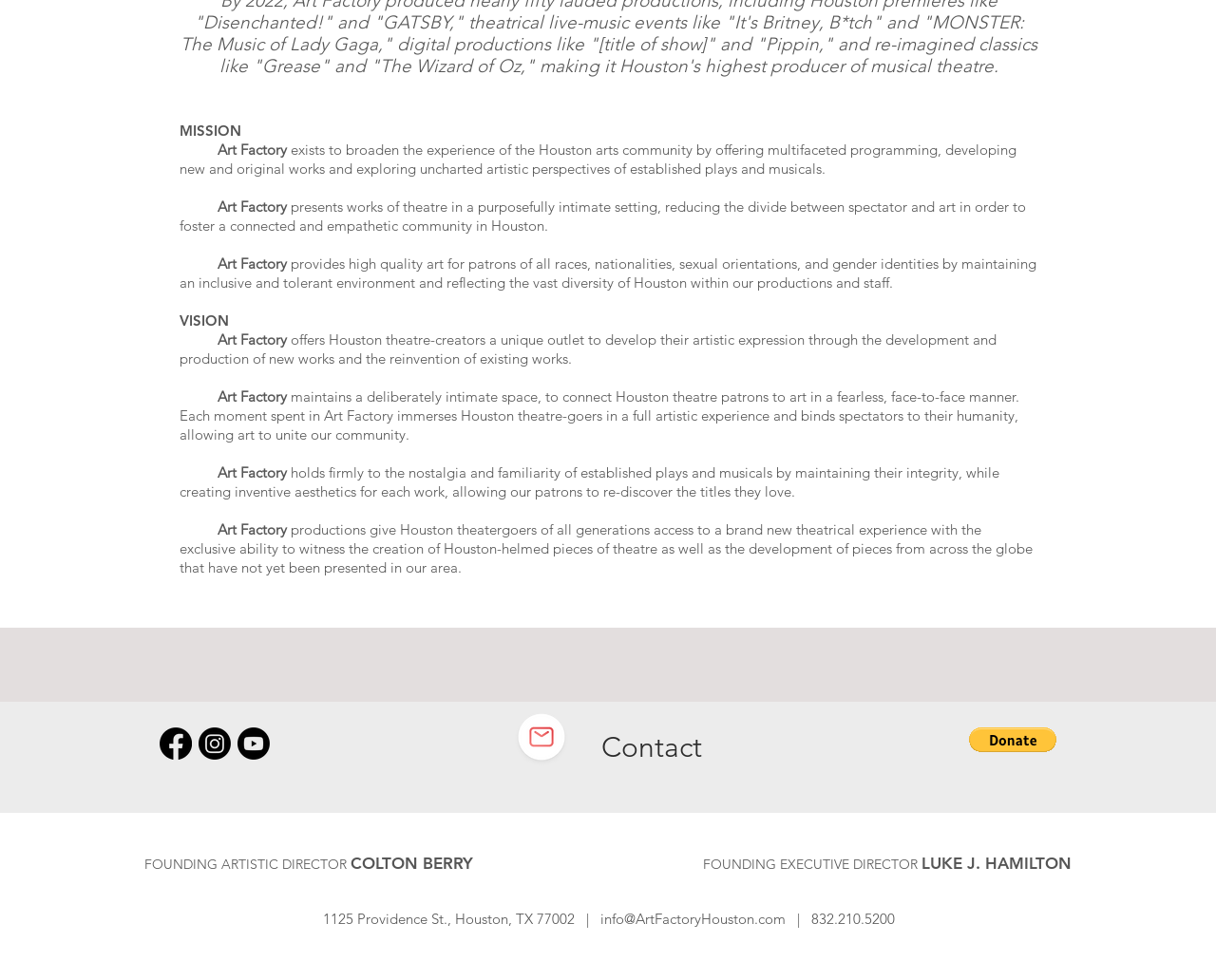Using the format (top-left x, top-left y, bottom-right x, bottom-right y), provide the bounding box coordinates for the described UI element. All values should be floating point numbers between 0 and 1: Contact

[0.494, 0.742, 0.577, 0.781]